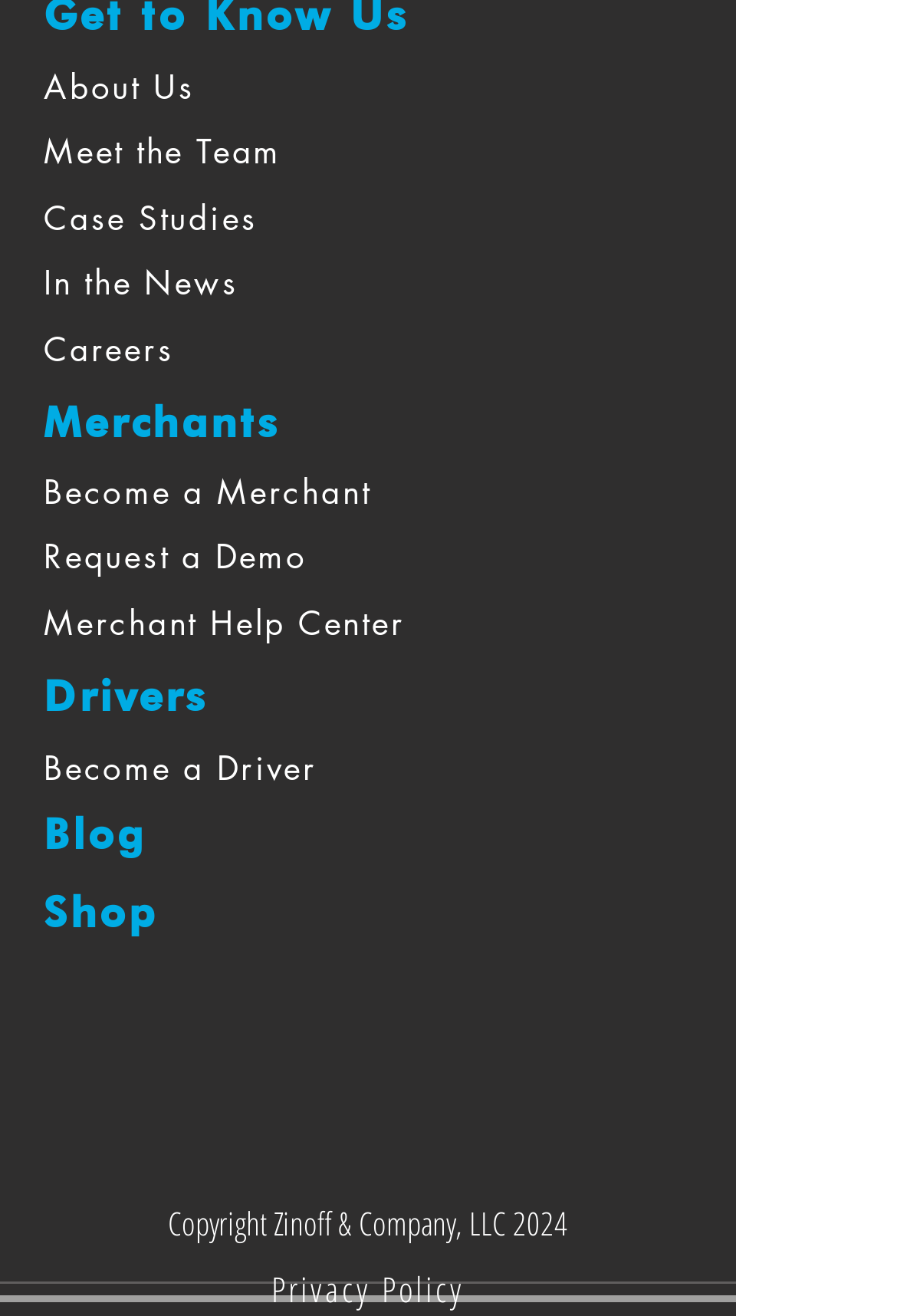Based on the image, provide a detailed response to the question:
What is the first section on the webpage?

The first section on the webpage is 'About Us' because it is the first heading element with the text 'About Us' and has a link with the same text.